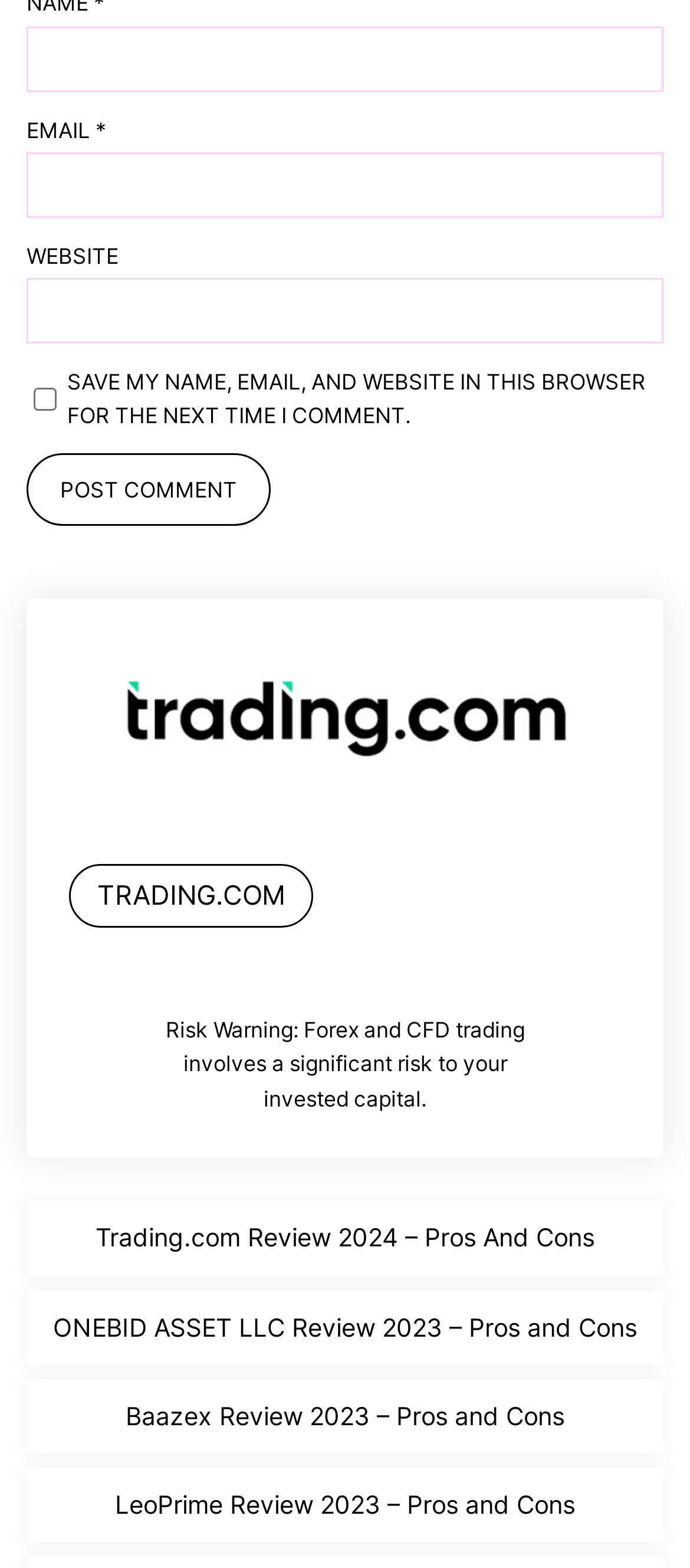Specify the bounding box coordinates of the area to click in order to execute this command: 'Visit the Jerry B Walker Evangelistic Association website'. The coordinates should consist of four float numbers ranging from 0 to 1, and should be formatted as [left, top, right, bottom].

None